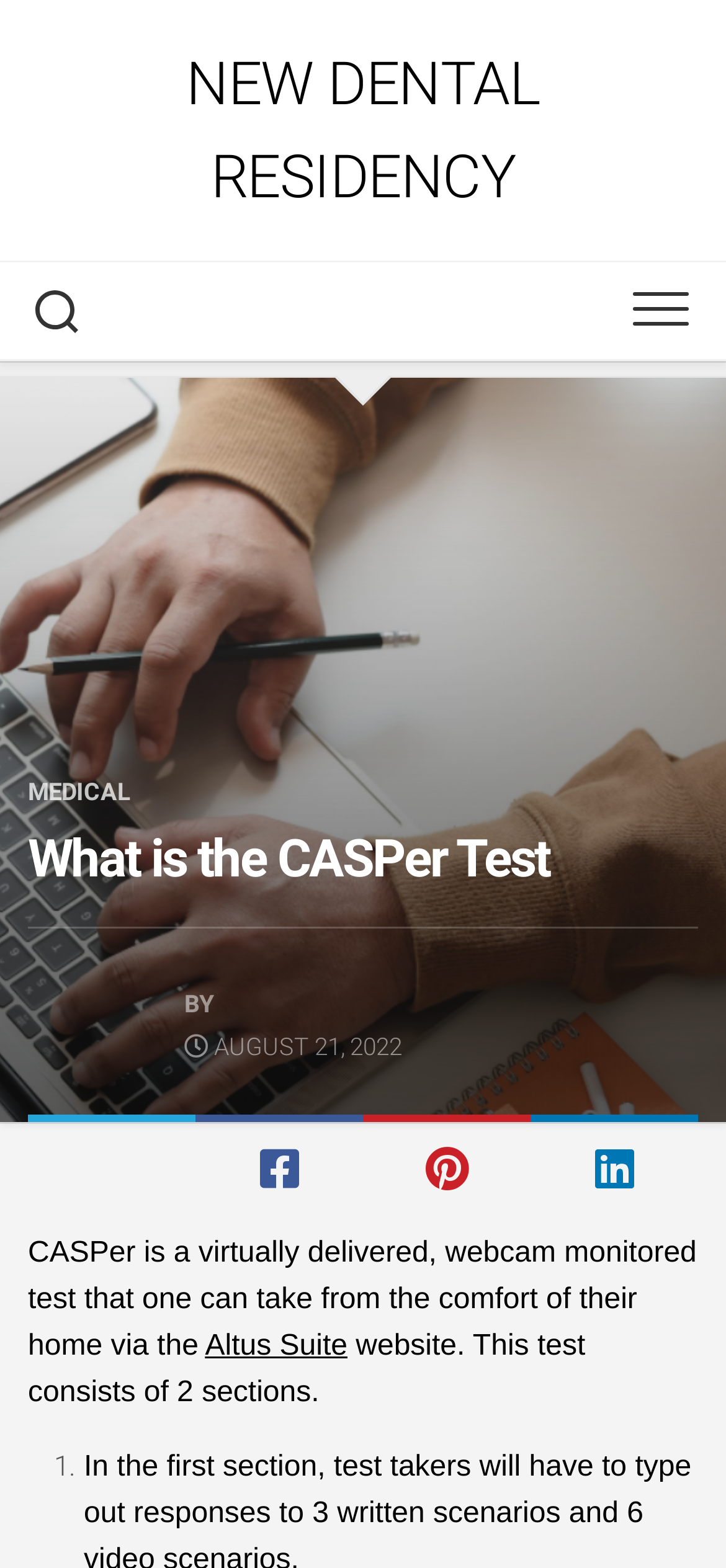Bounding box coordinates should be in the format (top-left x, top-left y, bottom-right x, bottom-right y) and all values should be floating point numbers between 0 and 1. Determine the bounding box coordinate for the UI element described as: New Dental Residency

[0.038, 0.024, 0.962, 0.142]